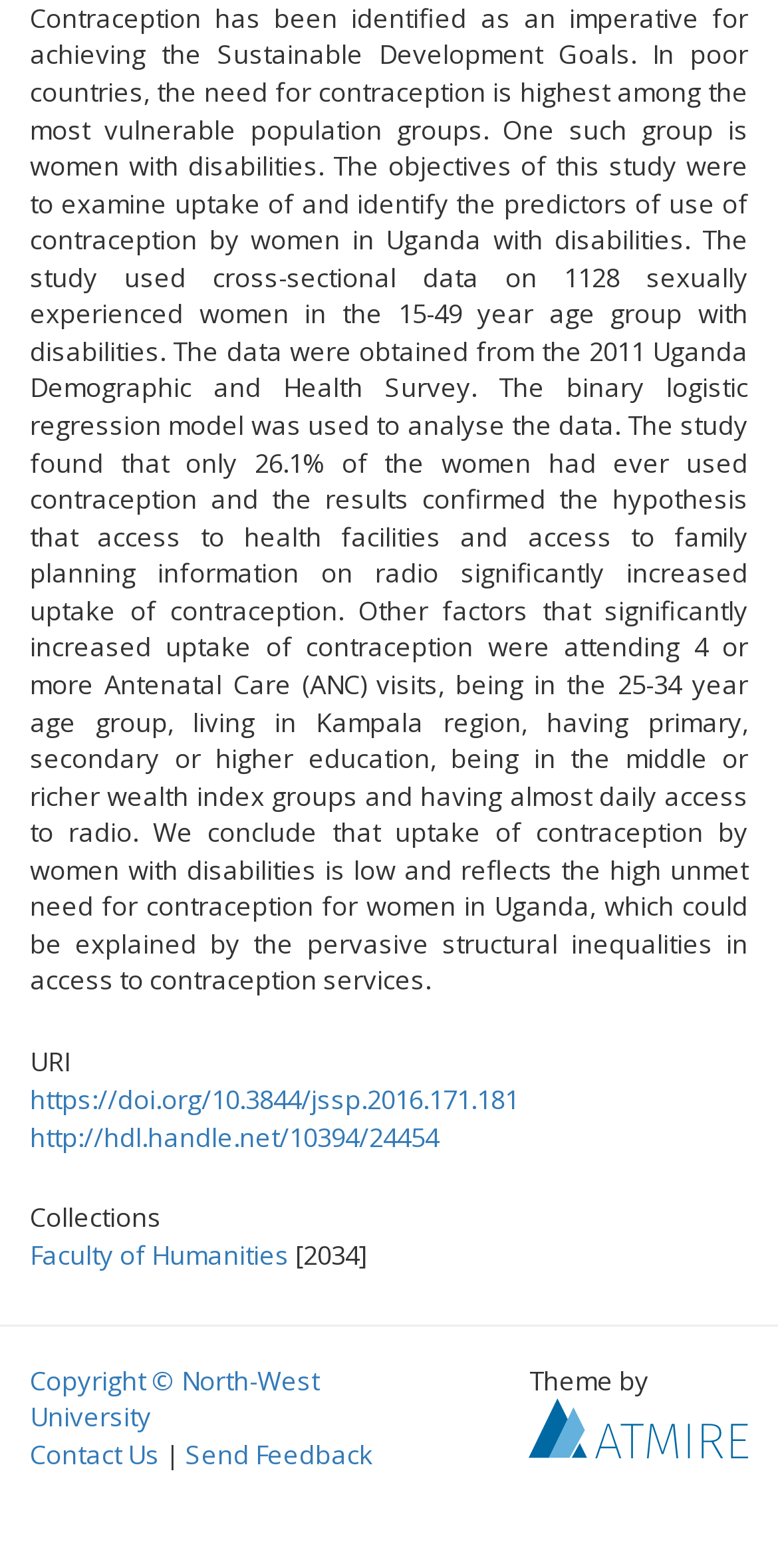Based on the element description, predict the bounding box coordinates (top-left x, top-left y, bottom-right x, bottom-right y) for the UI element in the screenshot: Contact Us

[0.038, 0.916, 0.205, 0.939]